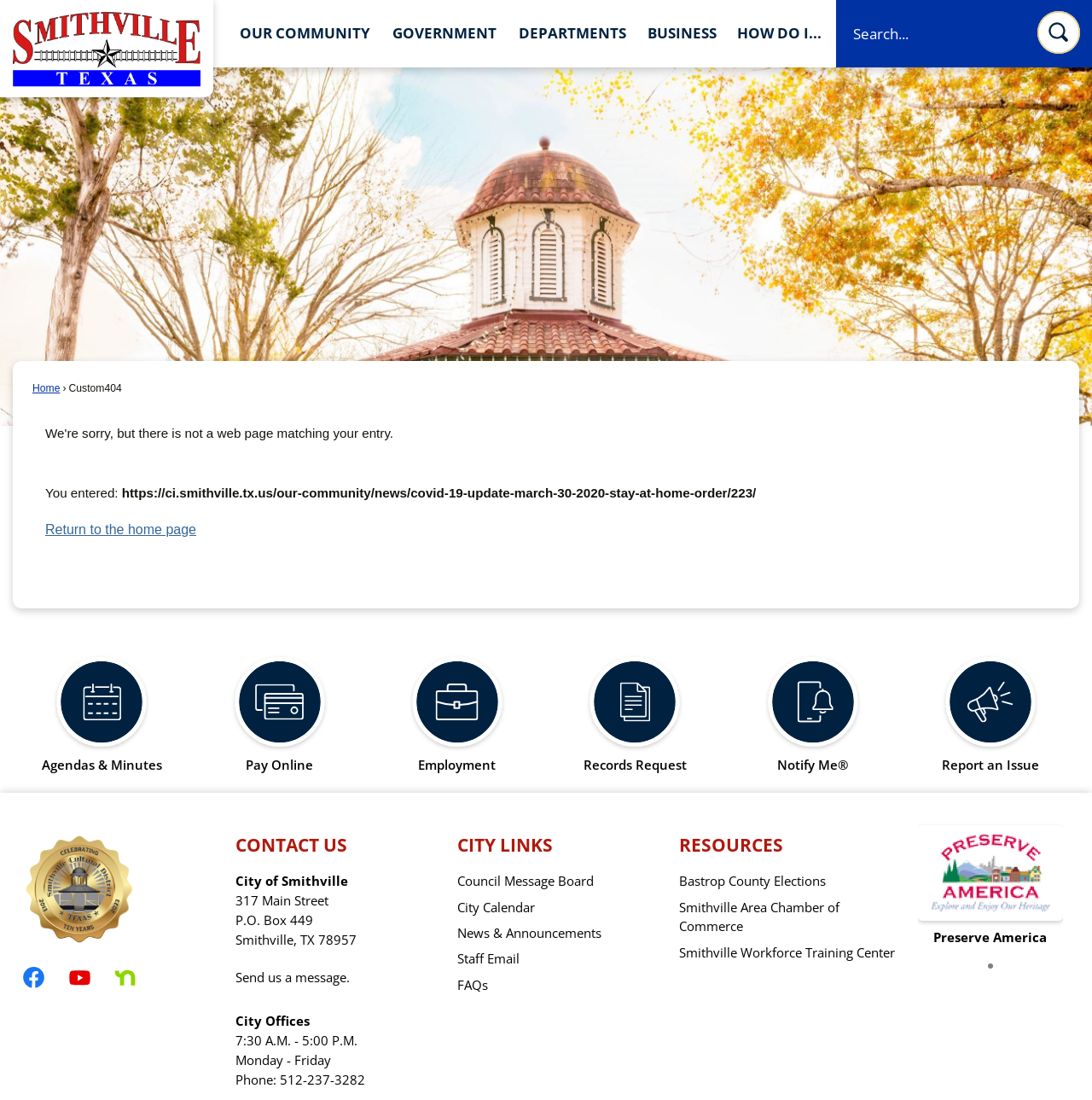Describe every aspect of the webpage in a detailed manner.

This webpage is a custom 404 error page for the City of Smithville, Texas. At the top, there is a link to "Skip to Main Content" and a link to the "TX Smithville Home Page" with an accompanying image. To the right of these links, there is a search button with a magnifying glass icon.

Below these elements, there is a main content area that spans most of the page width. Within this area, there is a heading that reads "Custom404" and a table with a single row and column that contains a message apologizing for the unavailable webpage. The message explains that the entered URL does not match any existing webpage and provides the option to return to the home page.

On the left side of the page, there are several links to various city services and resources, including "Agendas & Minutes", "Pay Online", "Employment", "Records Request", "Notify Me", and "Report an Issue". These links are arranged vertically and take up about a quarter of the page width.

At the bottom of the page, there are three regions: "Info Advanced", "CONTACT US", and "CITY LINKS". The "Info Advanced" region contains a link to the "TX Smithville Home Page" and several social media links, including Facebook, YouTube, and Nextdoor. The "CONTACT US" region provides contact information for the City of Smithville, including an address, phone number, and email link. The "CITY LINKS" region contains links to various city resources, such as the council message board, city calendar, news and announcements, staff email, and FAQs.

To the right of these regions, there is another region labeled "RESOURCES" that contains links to external resources, including Bastrop County Elections, the Smithville Area Chamber of Commerce, and the Smithville Workforce Training Center. Below this region, there is an image and heading for "Preserve America". Finally, there is a single link to an unknown page labeled "1" at the very bottom right of the page.